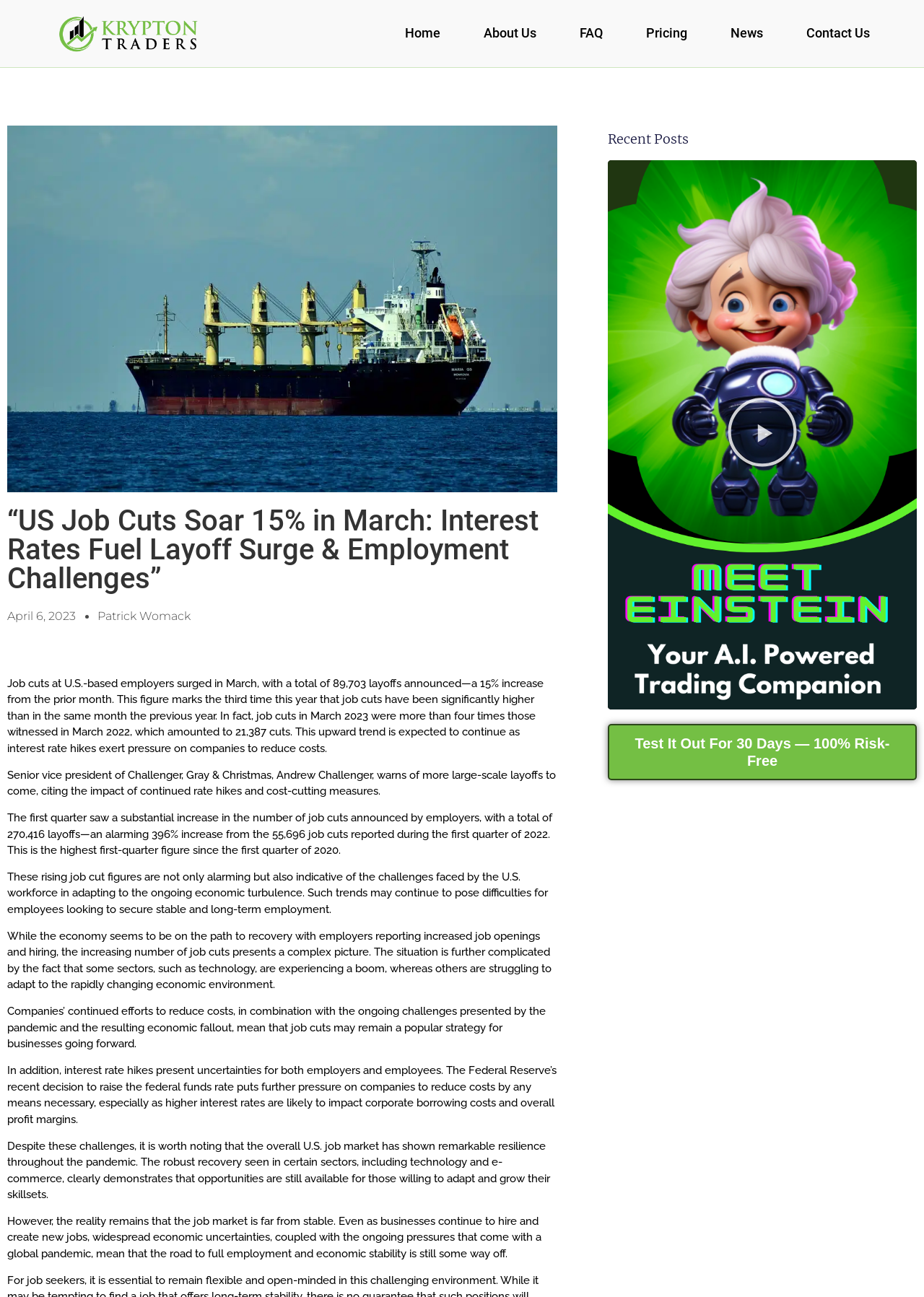Please give the bounding box coordinates of the area that should be clicked to fulfill the following instruction: "Click the 'Home' link". The coordinates should be in the format of four float numbers from 0 to 1, i.e., [left, top, right, bottom].

[0.43, 0.017, 0.484, 0.035]